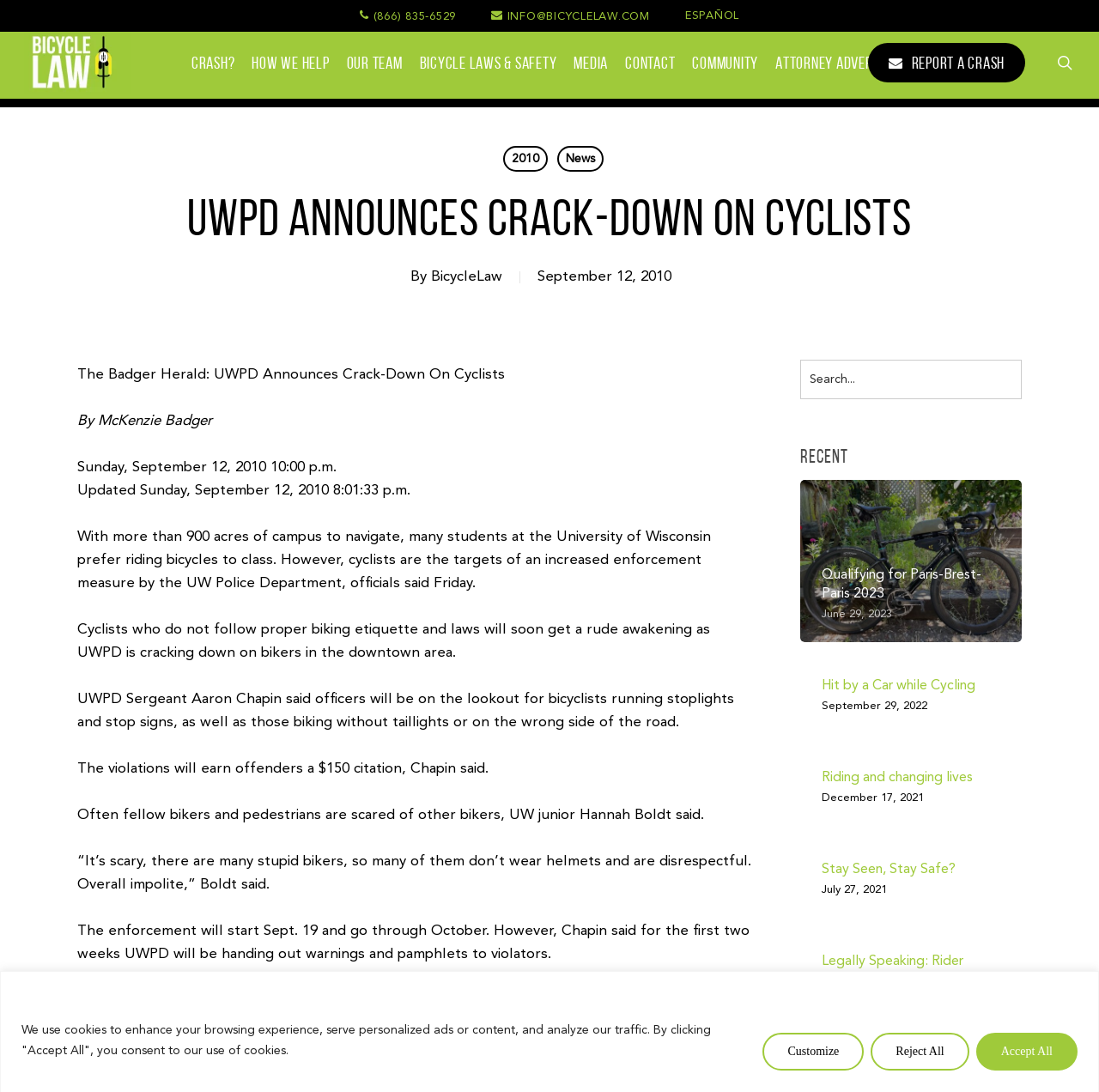What is the penalty for violating bicycle laws?
Look at the image and respond with a single word or a short phrase.

$150 citation